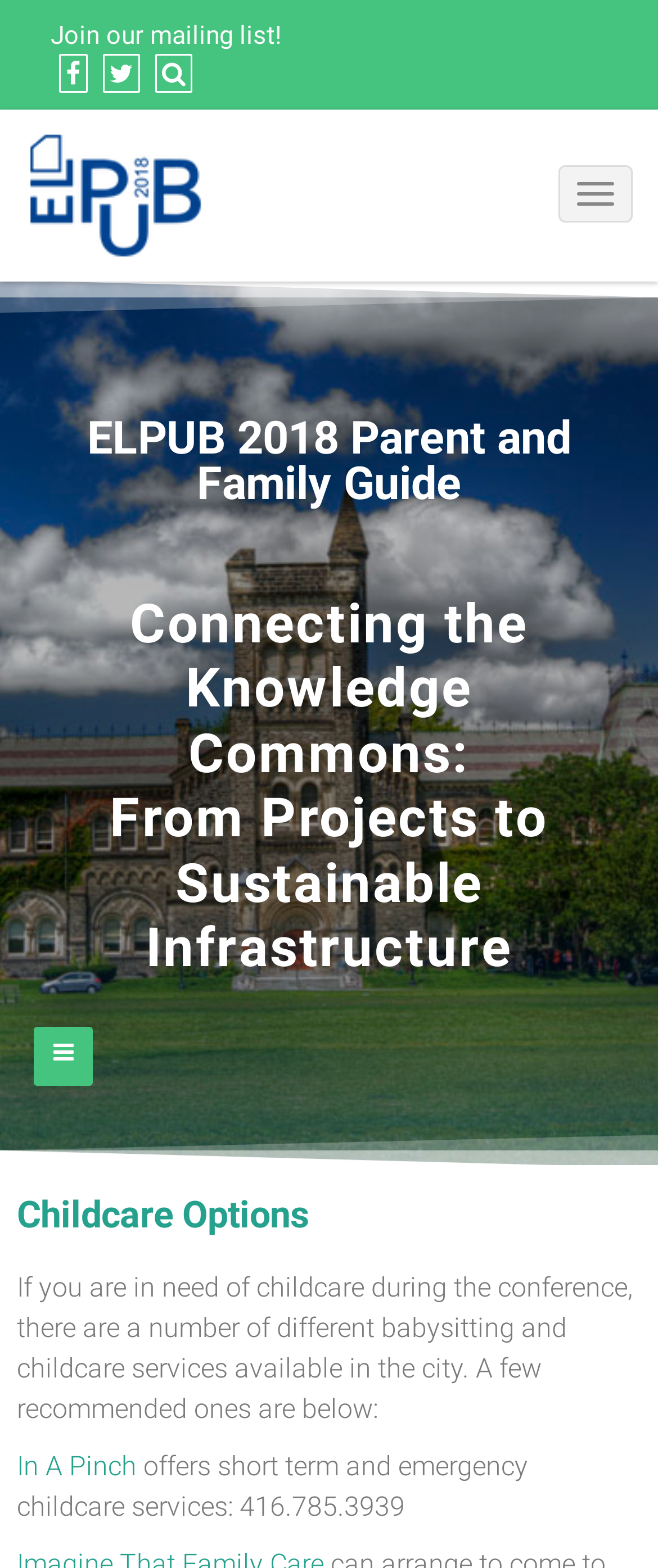Give a full account of the webpage's elements and their arrangement.

The webpage is a guide for parents and families attending the International Conference on Electronic Publishing. At the top left corner, there is a logo of ELPUB 2018, which is an image. Below the logo, there are several social media links, including Facebook, Twitter, and LinkedIn, represented by their respective icons.

On the top right corner, there is a search box where users can enter keywords to search. Next to the search box, there is a button to close the search form. Below the search box, there is a text that guides users to hit enter to search or press ESC to close.

On the top navigation bar, there is a button to toggle navigation, which is not expanded by default. On the right side of the navigation bar, there is a link to join the mailing list.

The main content of the webpage is divided into three sections. The first section has a heading that reads "ELPUB 2018 Parent and Family Guide" and a subheading that reads "Connecting the Knowledge Commons: From Projects to Sustainable Infrastructure". The second section has a heading that reads "Childcare Options" and provides information about babysitting and childcare services available in the city. There are a few recommended services listed, including "In A Pinch", which offers short-term and emergency childcare services.